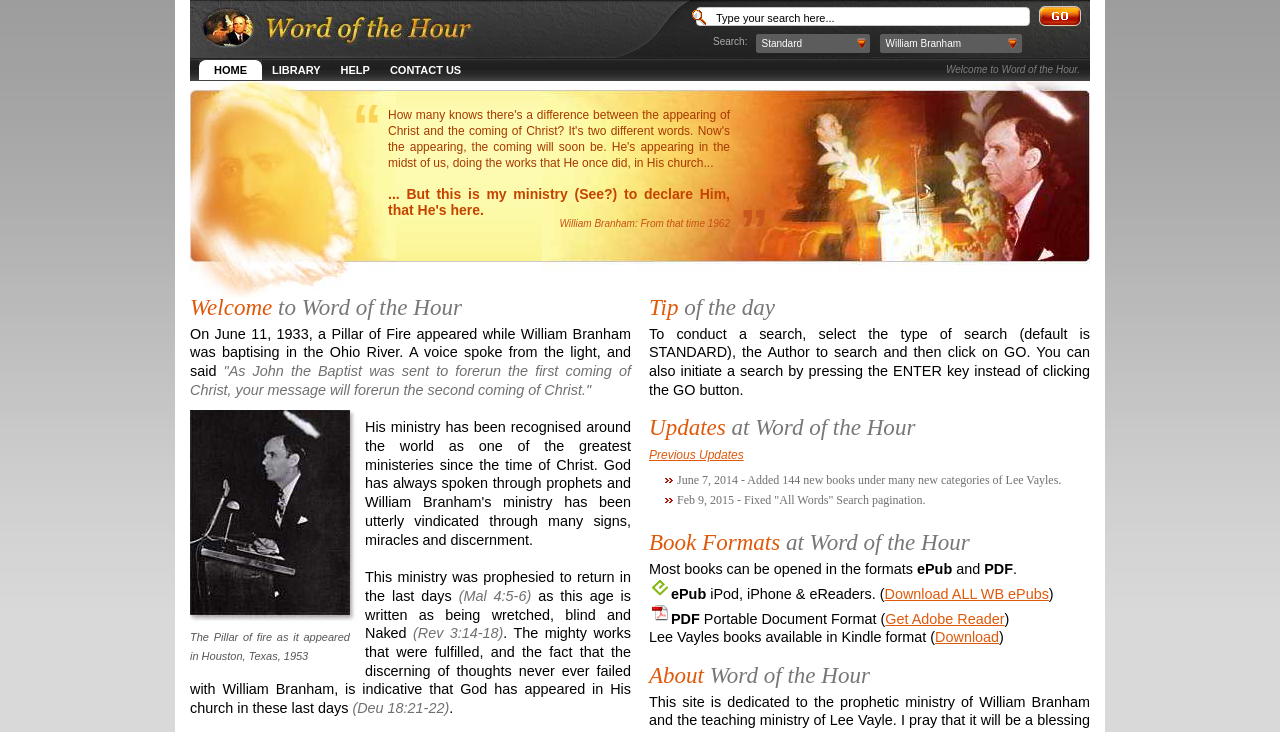Elaborate on the different components and information displayed on the webpage.

The webpage is dedicated to the "Word of the Hour" program, which provides access to messages from William Branham, Lee Vayle, and the Church Age Book. The page has a search function at the top, where users can select the type of search and author, and then click the "GO" button or press the ENTER key to initiate a search.

Below the search function, there is a welcome message and a brief introduction to William Branham's ministry, including a quote from 1933 when a Pillar of Fire appeared while he was baptizing in the Ohio River. There is also an image of the Pillar of Fire as it appeared in Houston, Texas, in 1953.

The page then provides information about the ministry, including a prophecy from Malachi 4:5-6 and a description of the mighty works fulfilled by William Branham. There are also several links to other pages, including "HOME", "LIBRARY", "HELP", and "CONTACT US", located at the top of the page.

In the middle of the page, there is a section with tips on how to conduct a search, as well as updates on the website, including the addition of new books and categories. There are also links to previous updates and a section on book formats, including ePub and PDF, with information on how to download and use them.

At the bottom of the page, there are links to download all William Branham ePub files and to get Adobe Reader for PDF files. There is also a section about Lee Vayle's books available in Kindle format and a link to download them. Finally, there is a section about the "Word of the Hour" program, with a link to learn more.